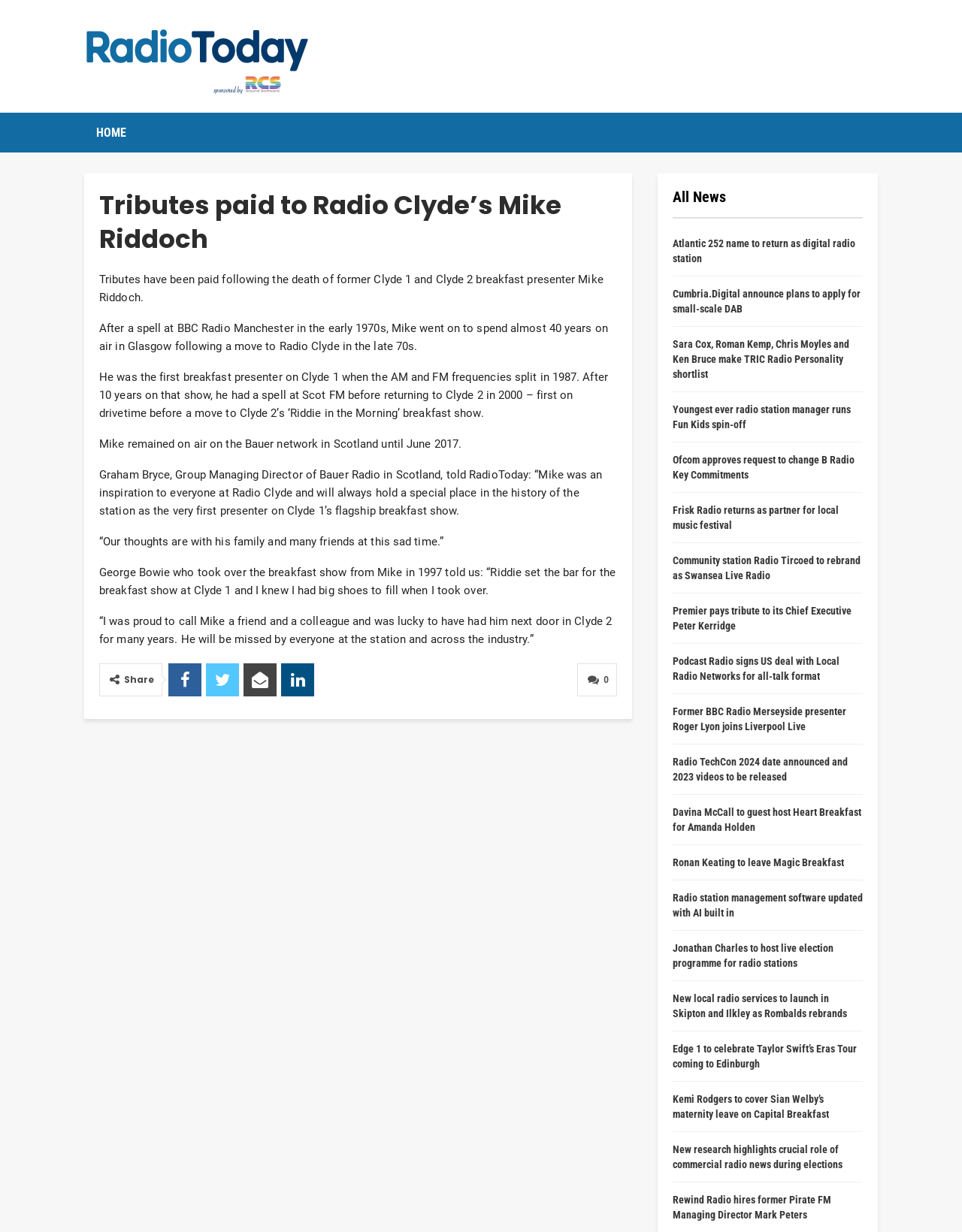Carefully observe the image and respond to the question with a detailed answer:
What was Mike Riddoch's role at Radio Clyde?

According to the article, Mike Riddoch was the first breakfast presenter on Clyde 1 when the AM and FM frequencies split in 1987, and later presented the 'Riddie in the Morning' breakfast show on Clyde 2.